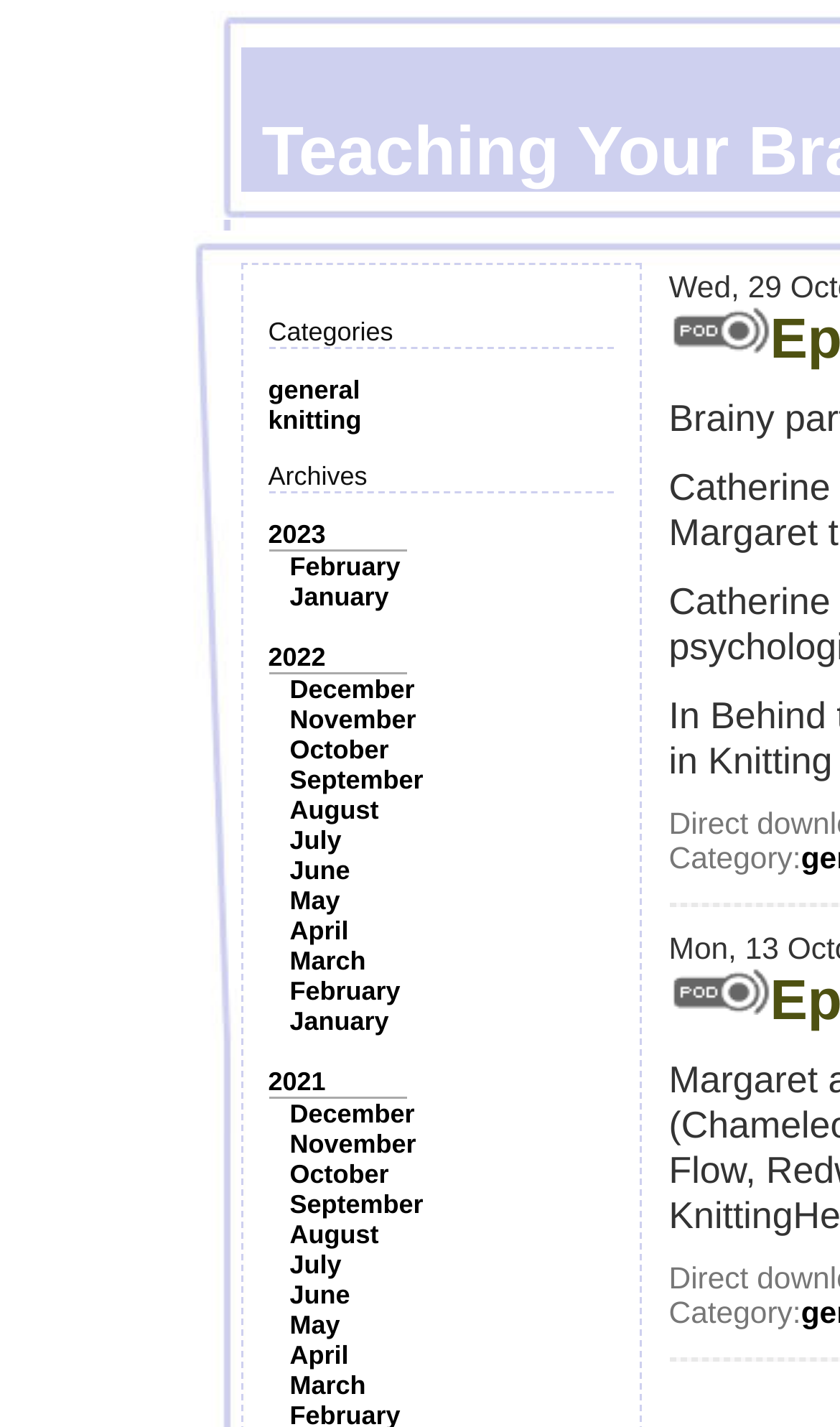Determine the bounding box coordinates of the section to be clicked to follow the instruction: "Click on the 'general' category". The coordinates should be given as four float numbers between 0 and 1, formatted as [left, top, right, bottom].

[0.319, 0.263, 0.429, 0.284]